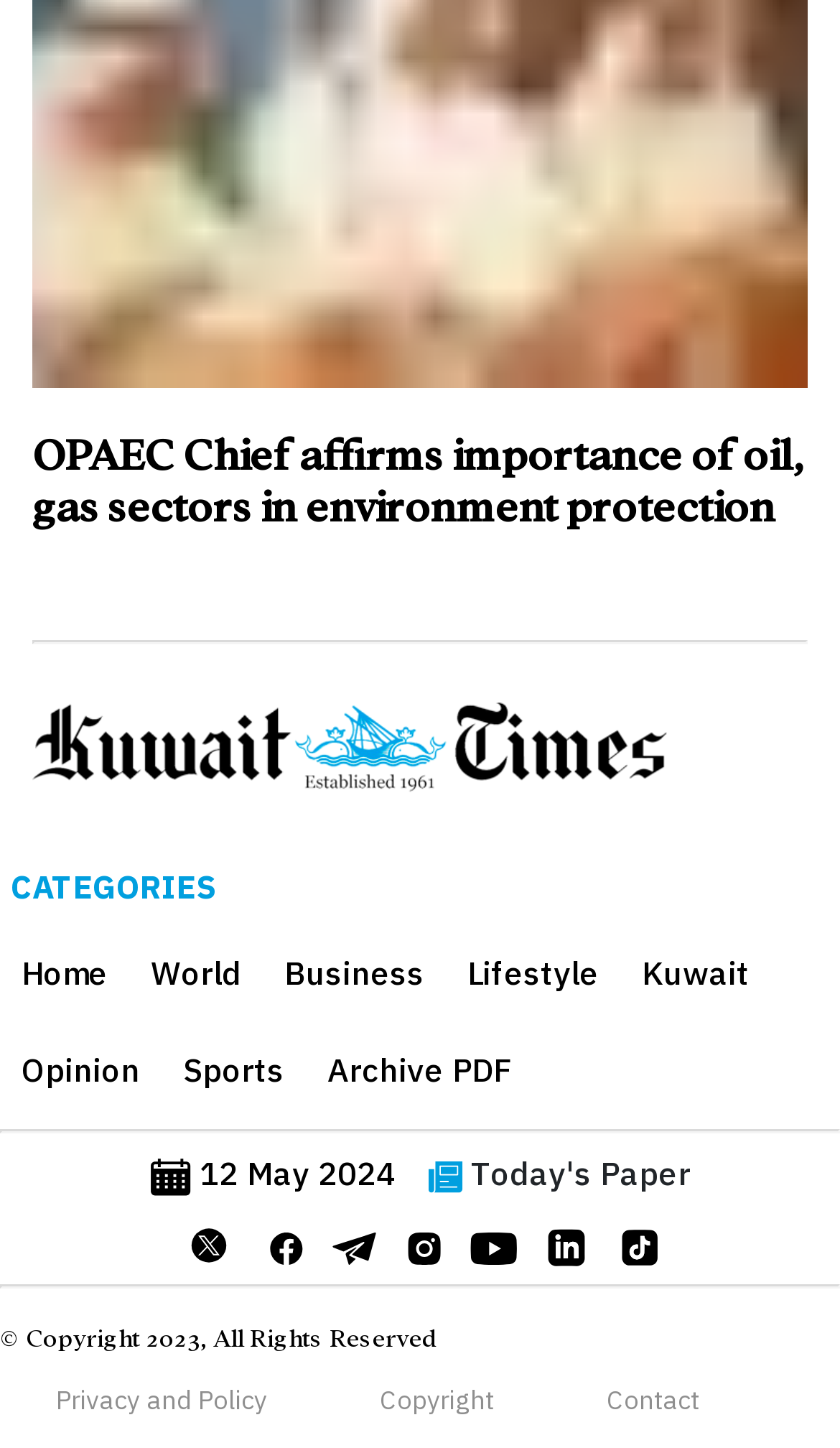How many main navigation links are available?
Can you offer a detailed and complete answer to this question?

I counted the main navigation links, including 'Home', 'World', 'Business', 'Lifestyle', 'Kuwait', and 'Opinion', and found a total of 6 links.